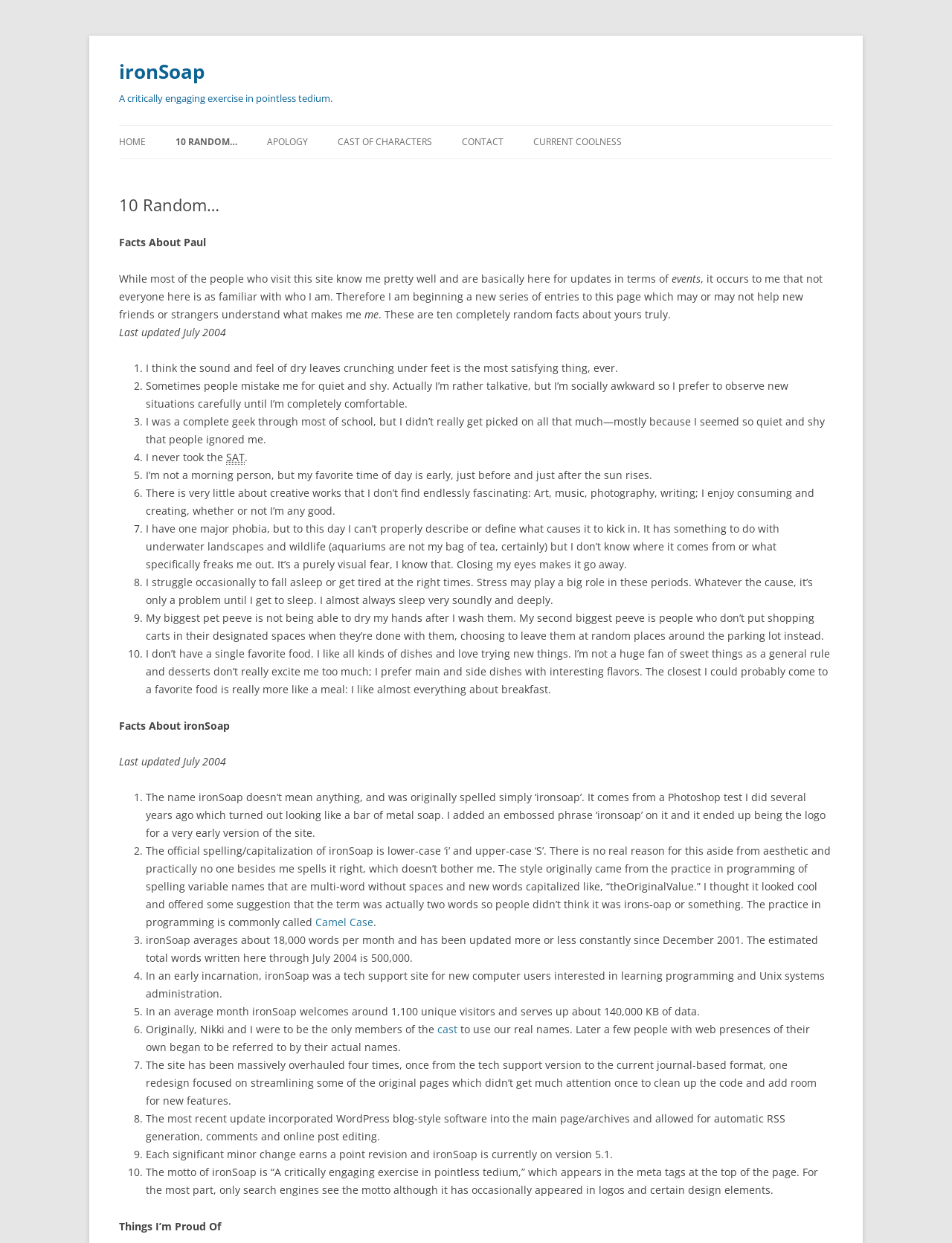Please identify the bounding box coordinates of the area that needs to be clicked to follow this instruction: "Click the 'CONTACT' link".

[0.485, 0.101, 0.529, 0.128]